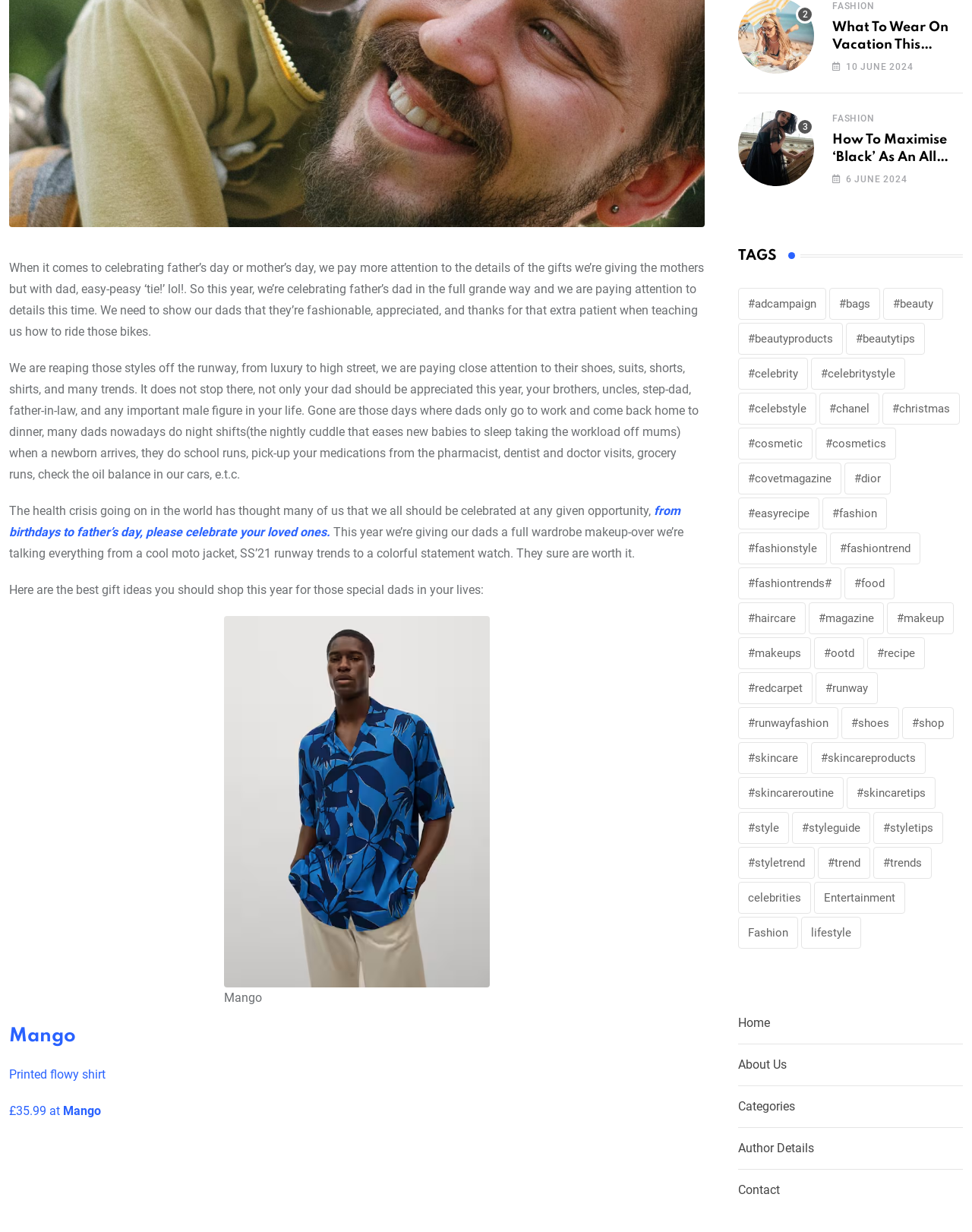Predict the bounding box of the UI element that fits this description: "Entertainment".

[0.838, 0.716, 0.931, 0.741]